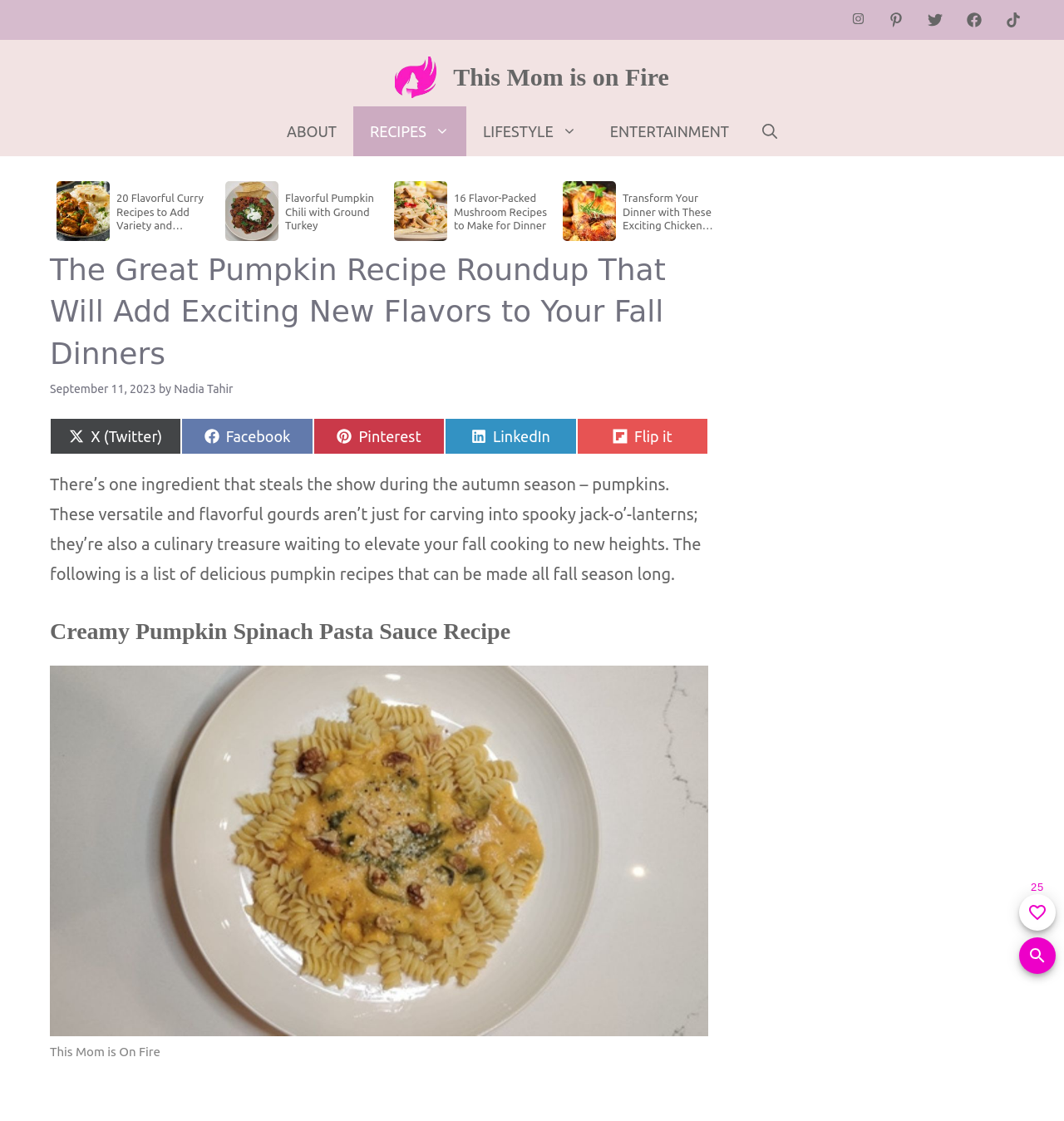Describe the entire webpage, focusing on both content and design.

This webpage is a recipe roundup focused on pumpkin dishes, with a title "The Great Pumpkin Recipe Roundup That Will Add Exciting New Flavors to Your Fall Dinners". At the top, there is a banner with a link to the site "This Mom is on Fire" and an image of the site's logo. Below the banner, there is a navigation menu with links to "ABOUT", "RECIPES", "LIFESTYLE", "ENTERTAINMENT", and a search bar.

The main content of the page is a list of recipe links, each with an accompanying image. There are six recipes listed, including "20 Flavorful Curry Recipes to Add Variety and Excitement to Your...", "Flavorful Pumpkin Chili with Ground Turkey", and "12 Flavorful Rice Recipes That Are About to Become Your New F...". Each recipe link has a corresponding image, and the images are arranged in a horizontal row, with a scroll left and scroll right button at the ends.

Above the recipe list, there is a header section with a heading that matches the page title, a time stamp indicating the publication date "September 11, 2023", and a byline "by Nadia Tahir". There are also social media sharing links and a paragraph of introductory text that describes the versatility and flavor of pumpkins in cooking.

Below the recipe list, there is a section with a heading "Creamy Pumpkin Spinach Pasta Sauce Recipe" and a figure with an image of a plate of pasta and a caption "This Mom is On Fire". The image is accompanied by a figcaption with the same text.

At the bottom of the page, there are several buttons and links, including a "Scroll to top" button, a label indicating that the page has been favorited 25 times, and buttons to add or remove the page from favorites. There is also a sign-in button and a link to "My Favorite Pages".